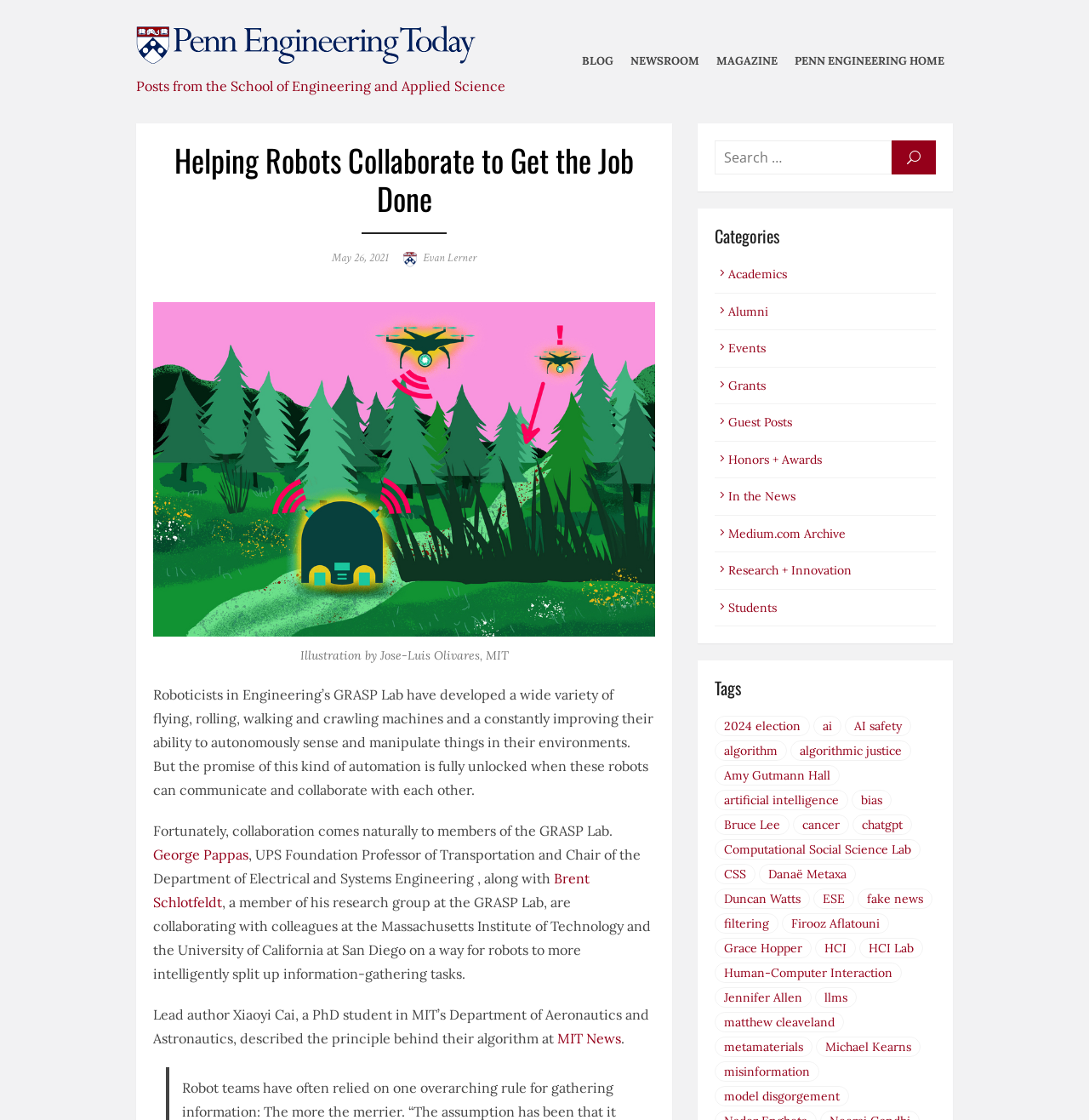What is the name of the research group mentioned in the article?
Based on the screenshot, respond with a single word or phrase.

GRASP Lab